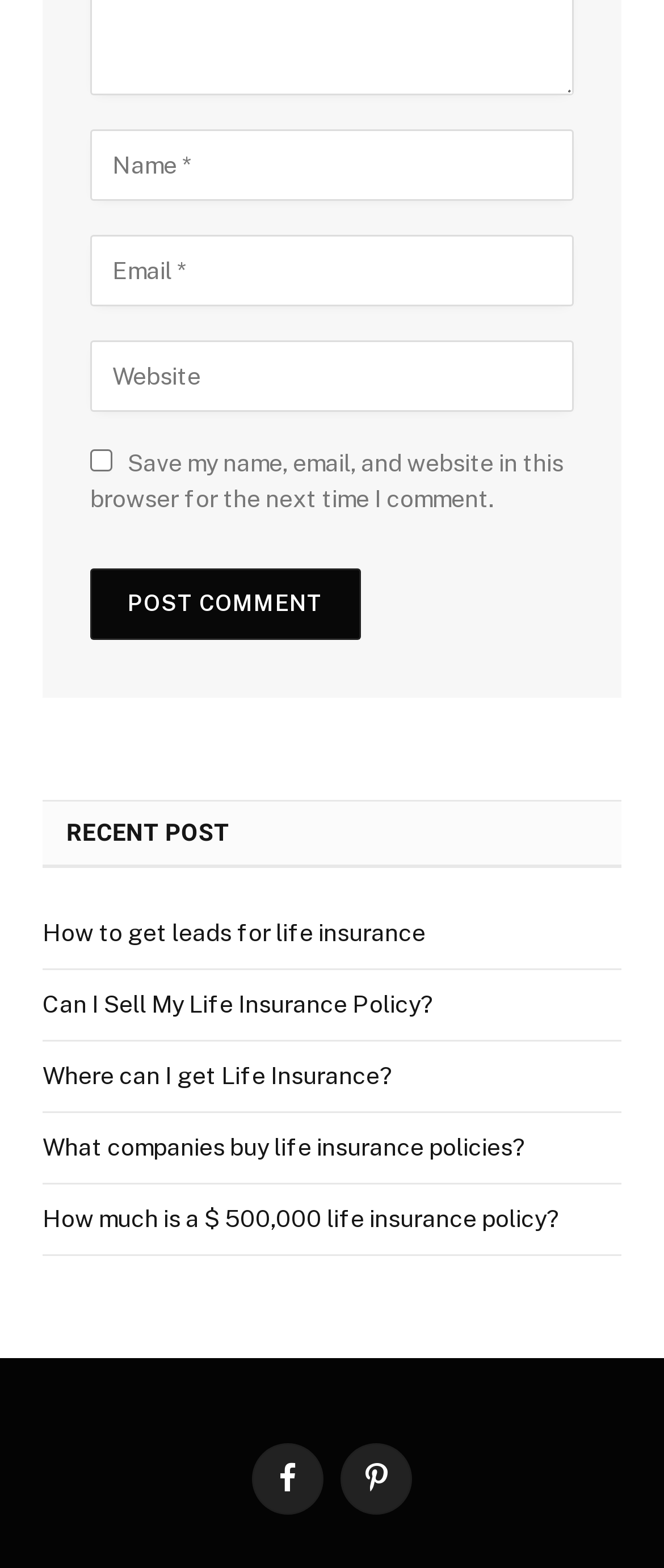Locate the bounding box coordinates of the clickable part needed for the task: "Click the Post Comment button".

[0.136, 0.362, 0.543, 0.408]